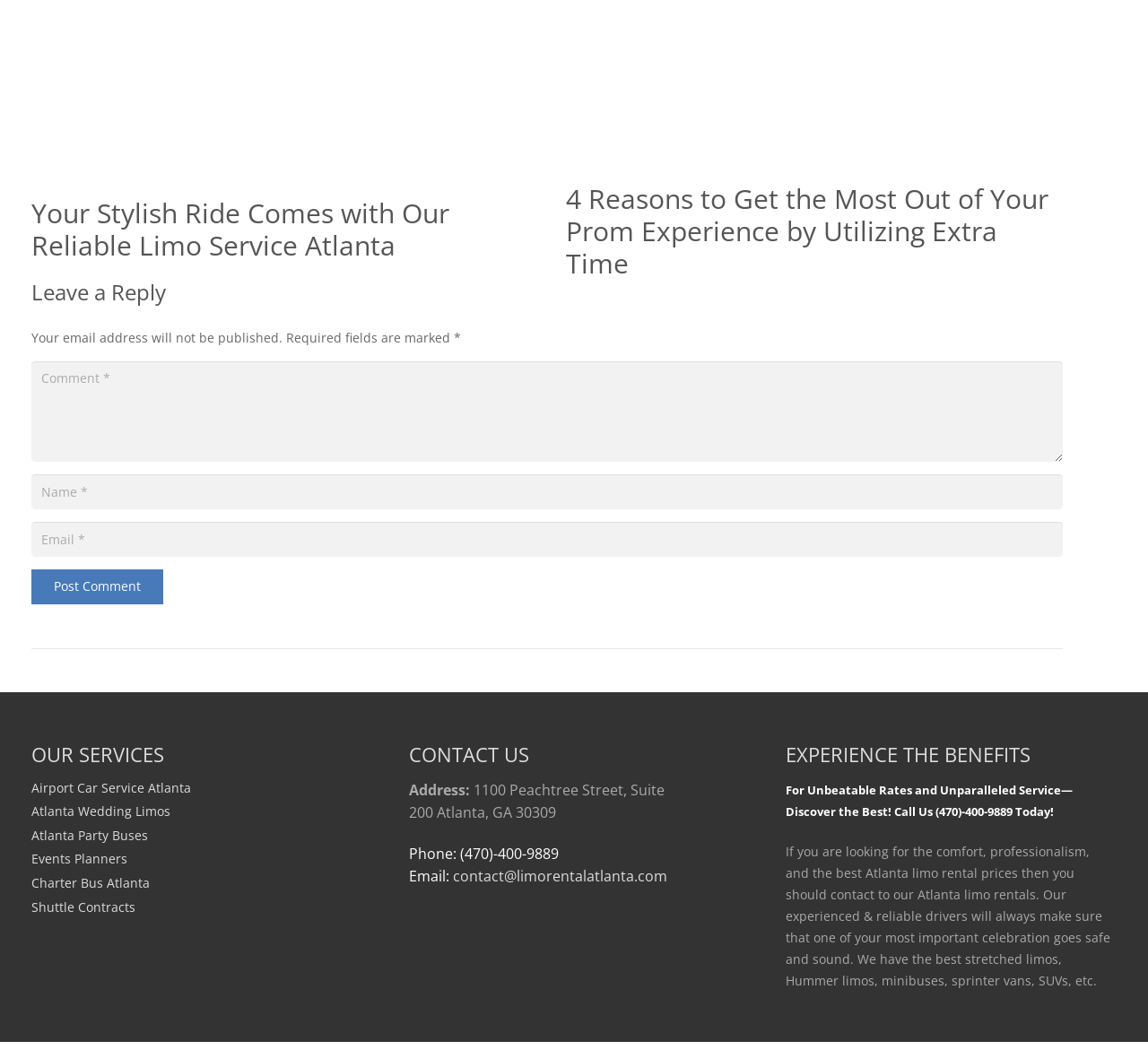Observe the image and answer the following question in detail: What is the company's phone number?

I found the phone number by looking at the 'CONTACT US' section, where it is listed as 'Phone: (470)-400-9889'.